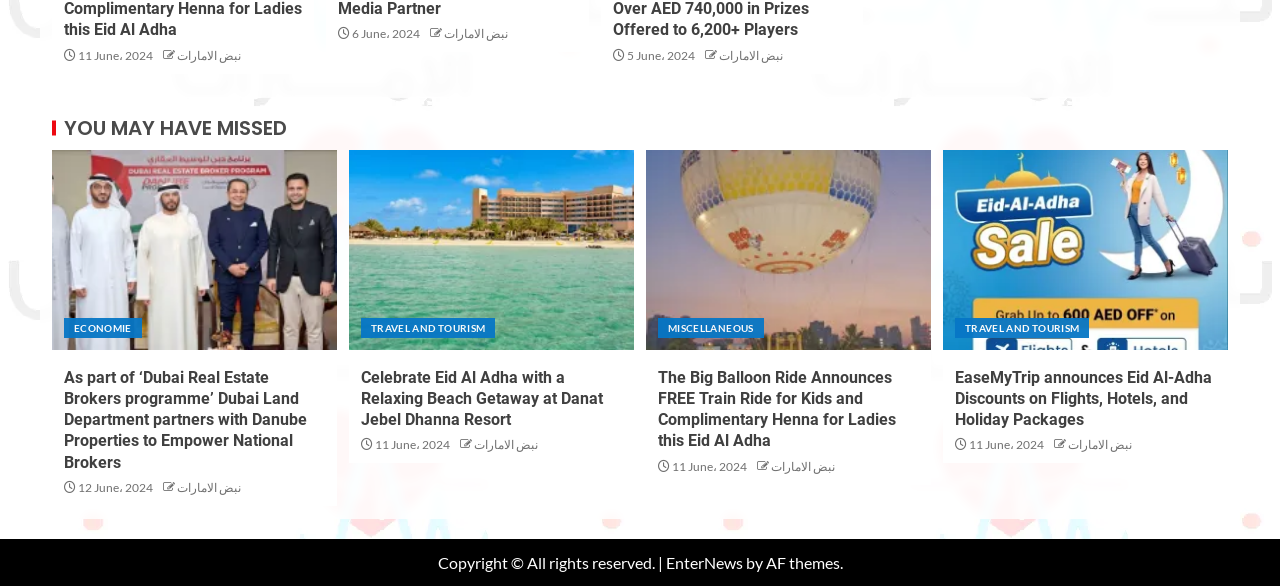What is the name of the resort mentioned in the third news article?
Give a detailed response to the question by analyzing the screenshot.

The third news article has a heading that mentions a resort, and the text of the heading is 'Celebrate Eid Al Adha with a Relaxing Beach Getaway at Danat Jebel Dhanna Resort'.